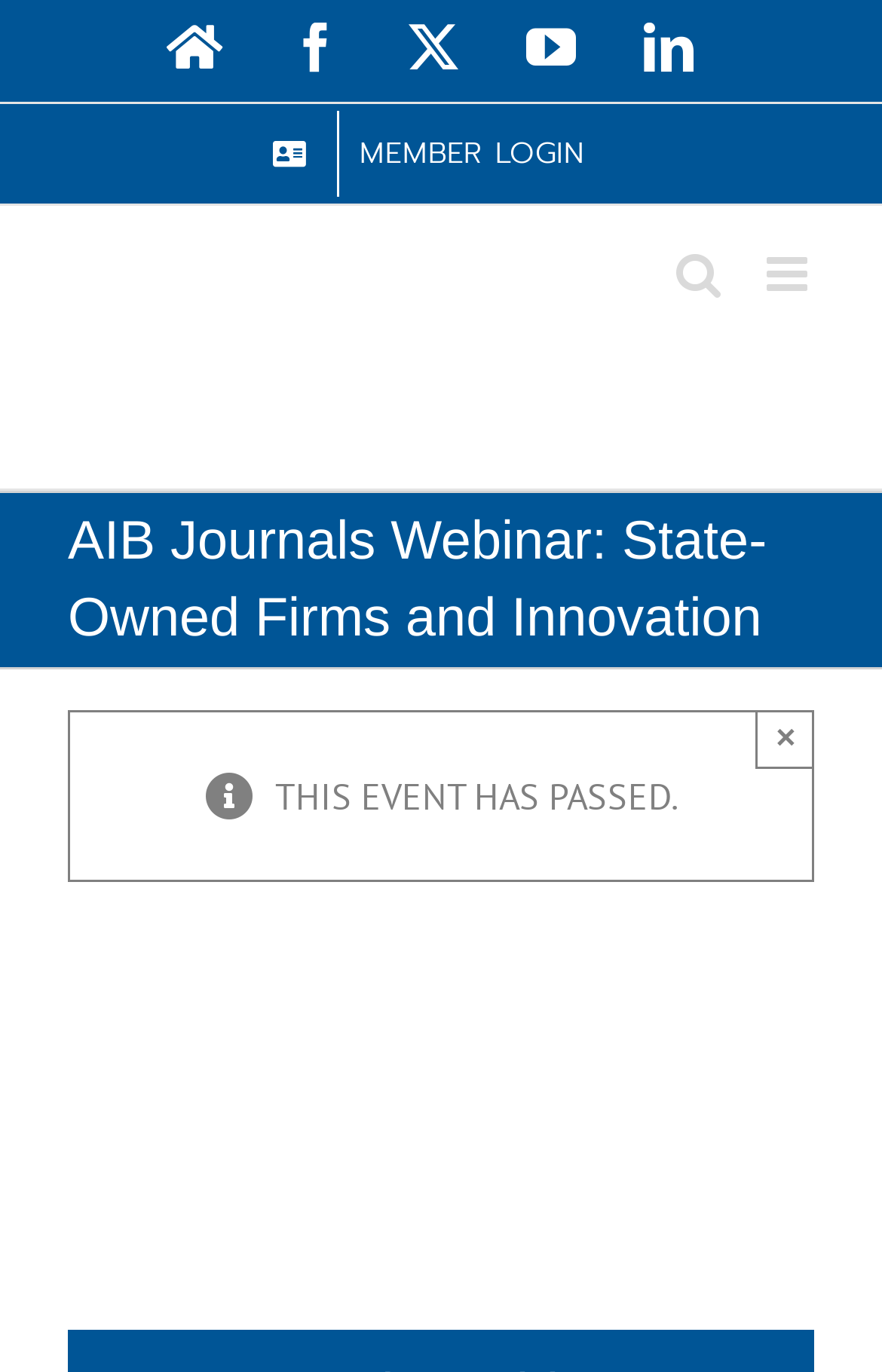Create a detailed narrative of the webpage’s visual and textual elements.

The webpage appears to be an event page for a webinar titled "AIB Journals Webinar: State-Owned Firms and Innovation" hosted by the Academy of International Business (AIB). 

At the top left corner, there are five social media links, including AIB Homepage, Facebook, X, YouTube, and LinkedIn, aligned horizontally. 

Below these links, there is a secondary menu with a "MEMBER LOGIN" link. 

To the right of the social media links, the AIB logo is displayed, which is also a link. 

Next to the logo, there are two more links: "Toggle mobile menu" and "Toggle mobile search". 

The main content of the page is divided into a region titled "Page Title Bar", which spans the entire width of the page. 

Within this region, the title of the webinar "AIB Journals Webinar: State-Owned Firms and Innovation" is displayed as a heading. 

Below the title, there is an alert box with a message "THIS EVENT HAS PASSED." in bold text, indicating that the event is no longer active. 

The alert box also contains a "Close" button with an "×" symbol.